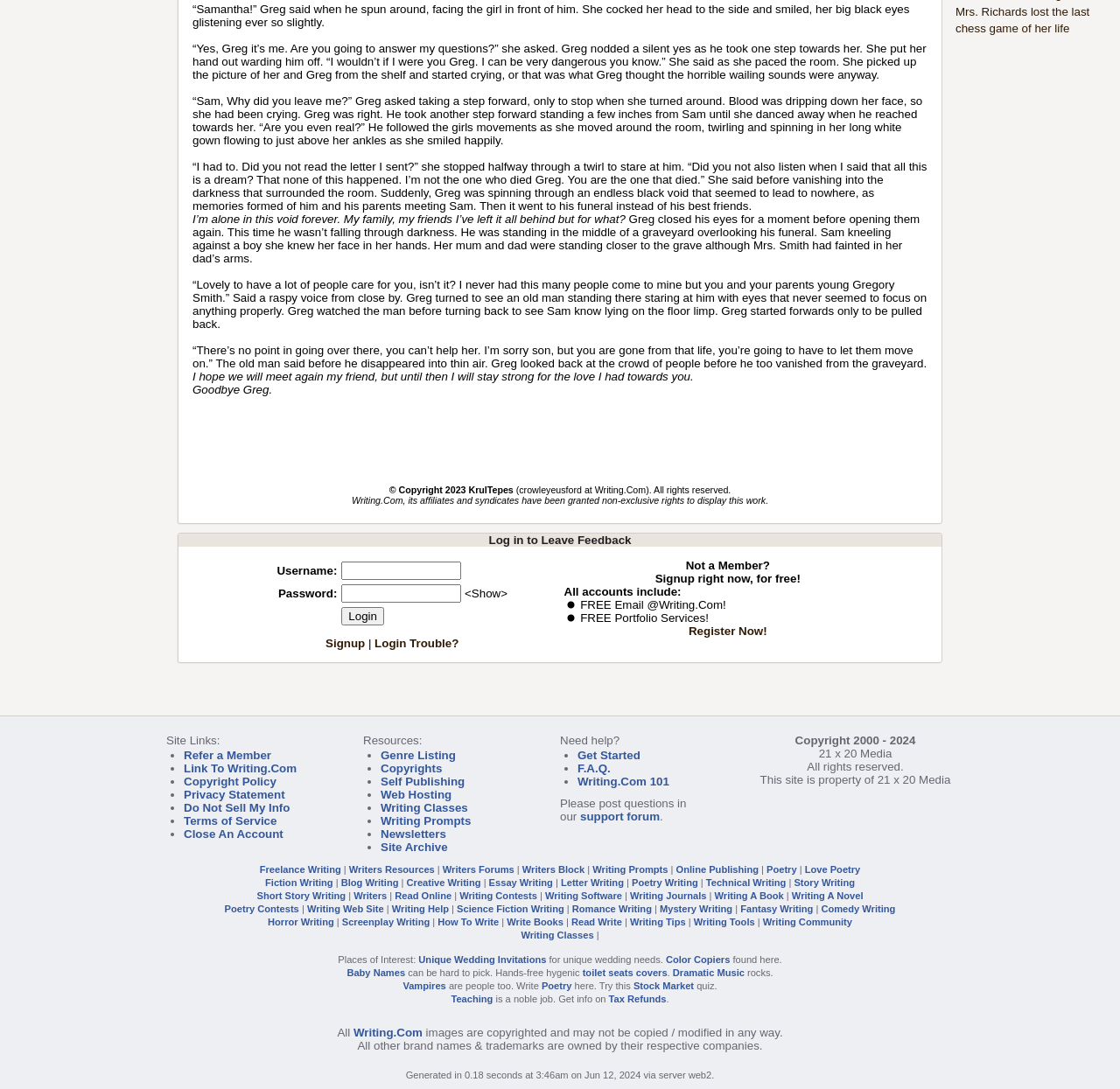What is the genre of the story?
We need a detailed and exhaustive answer to the question. Please elaborate.

The genre of the story is Creative Writing, which is a type of writing that expresses thoughts, feelings, and emotions through a narrative. The story is a work of creative writing, which is evident from the writing style and the themes explored.